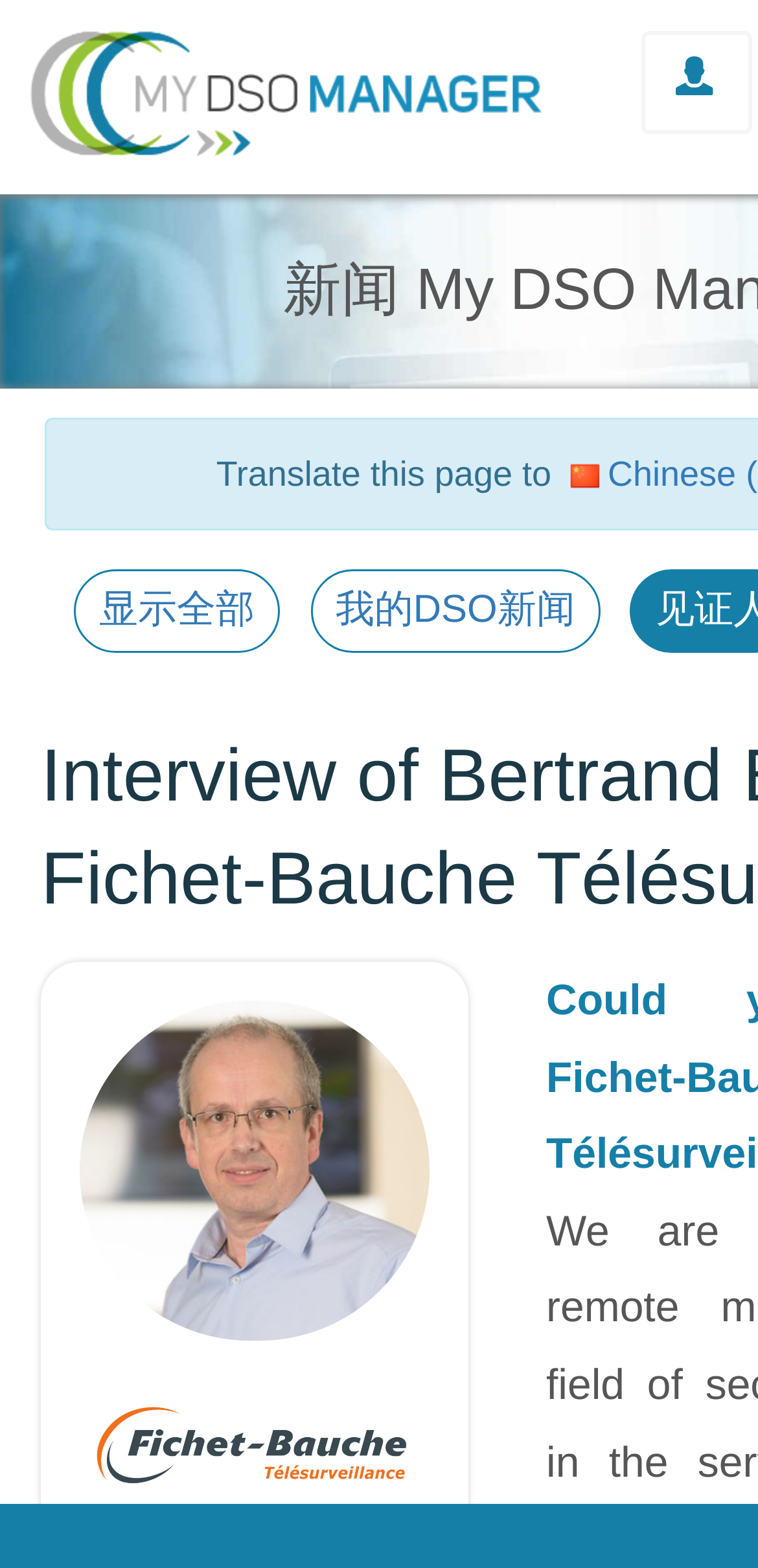What language can the webpage be translated to?
Based on the image content, provide your answer in one word or a short phrase.

Chinese (Simplified)